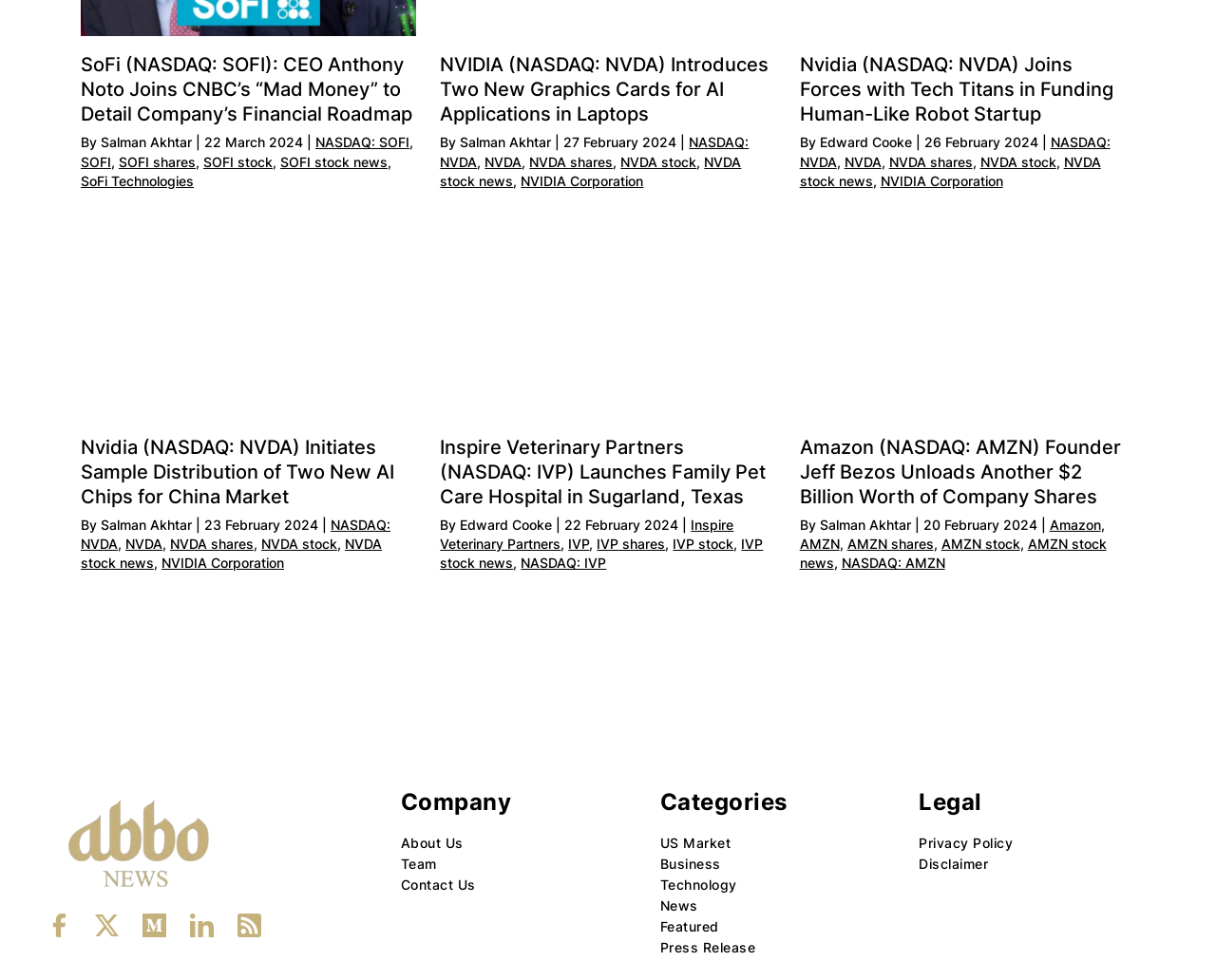Provide a short, one-word or phrase answer to the question below:
What is the company mentioned in the first article?

SoFi